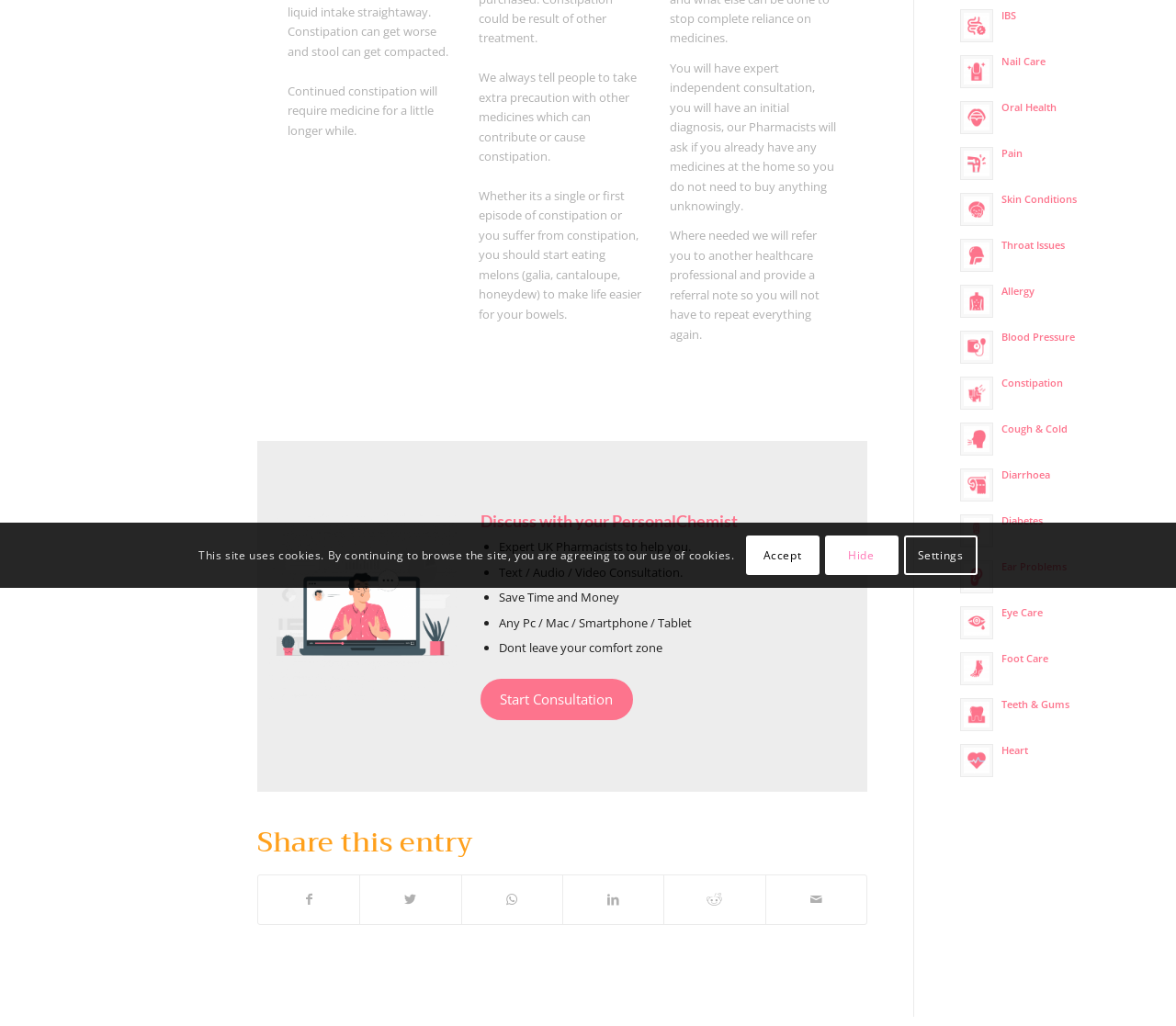Find the bounding box coordinates for the HTML element described as: "Settings". The coordinates should consist of four float values between 0 and 1, i.e., [left, top, right, bottom].

[0.768, 0.522, 0.831, 0.56]